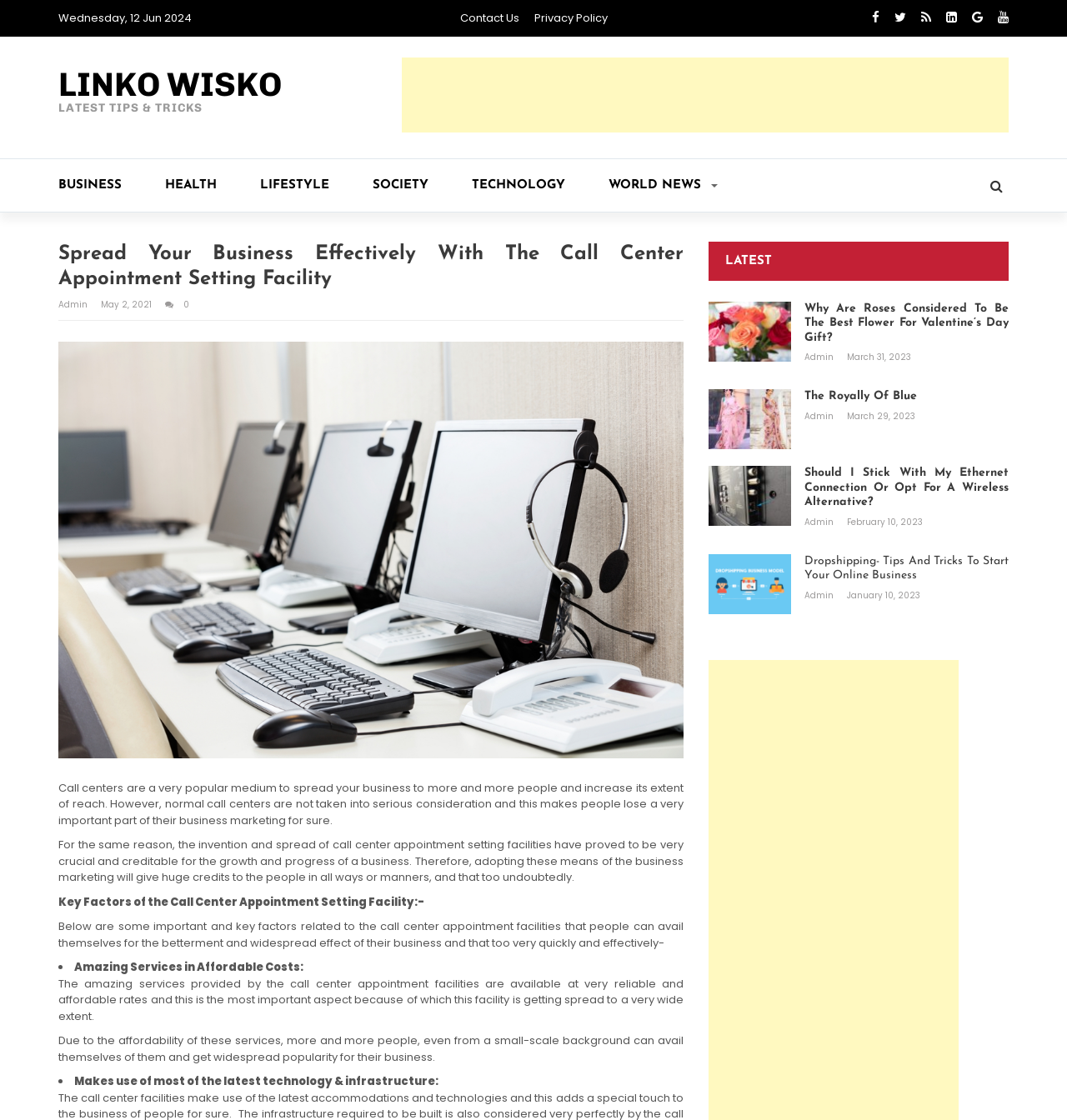What are the categories listed below the 'BUSINESS' link?
Analyze the image and deliver a detailed answer to the question.

I found a list of links below the 'BUSINESS' link, which are categorized as 'HEALTH', 'LIFESTYLE', 'SOCIETY', 'TECHNOLOGY', and 'WORLD NEWS'.